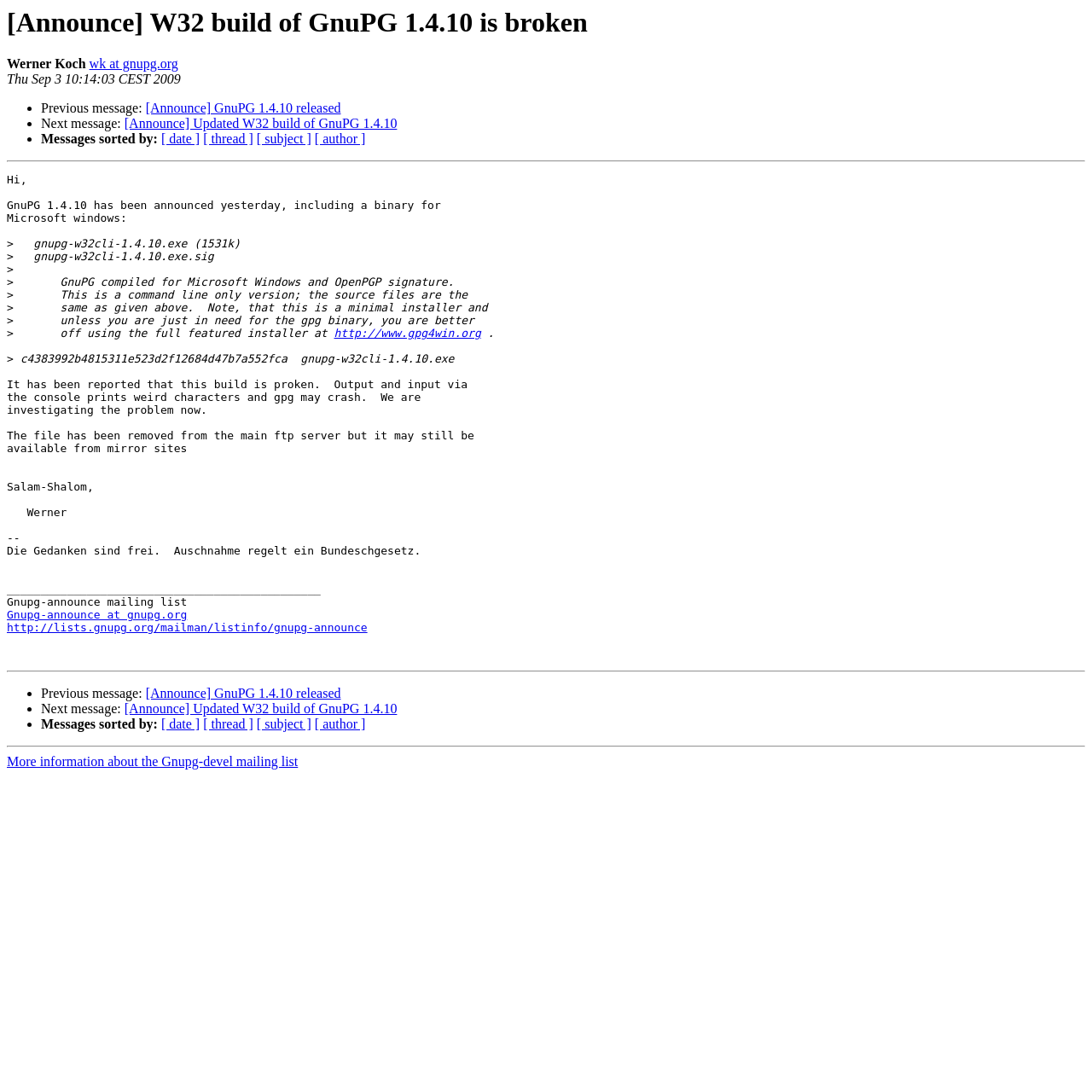Indicate the bounding box coordinates of the clickable region to achieve the following instruction: "Click on the 'I Heart Goldens' link."

None